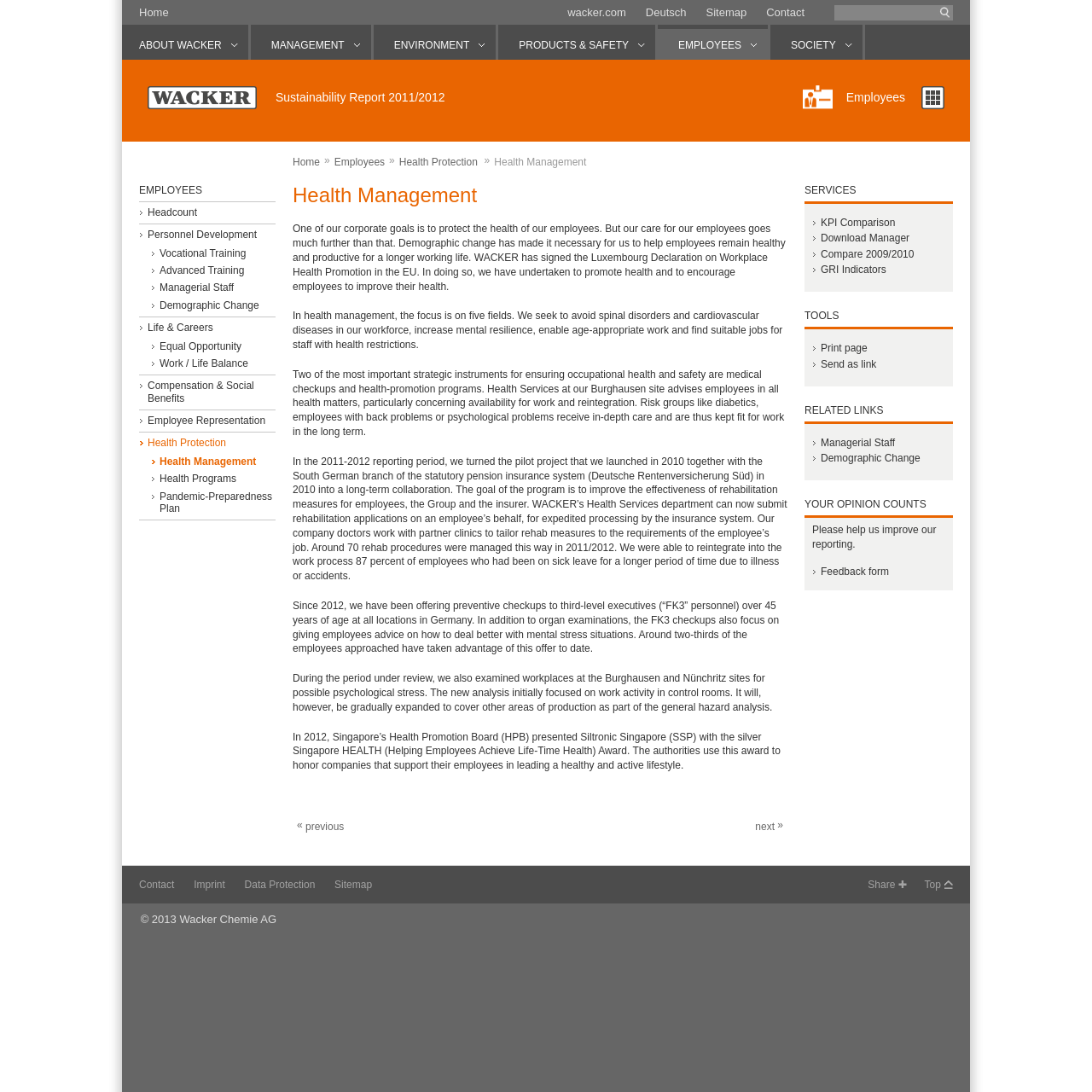Please locate the bounding box coordinates of the element that should be clicked to complete the given instruction: "go to the 'Employees' section".

[0.602, 0.023, 0.703, 0.055]